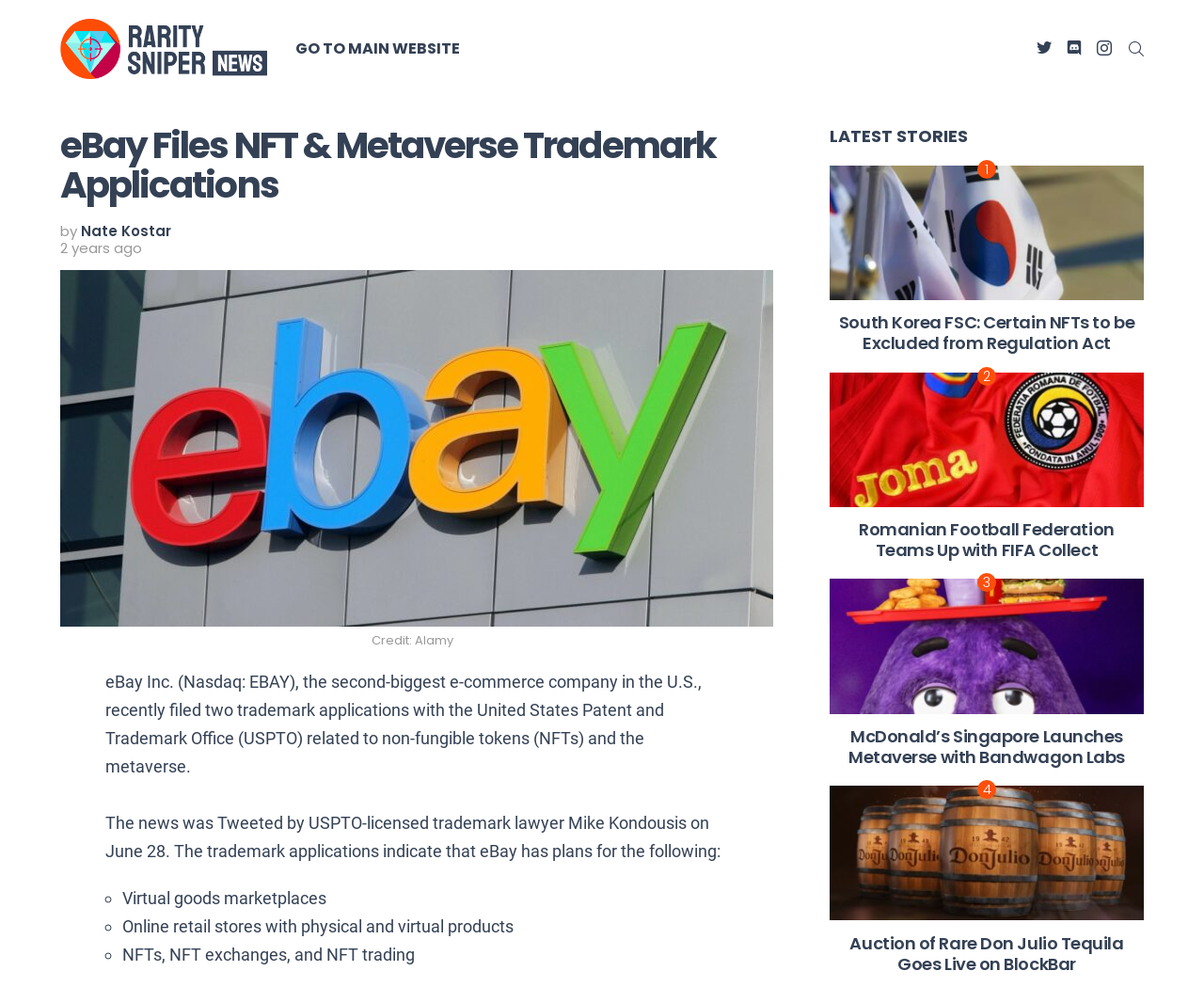Given the element description instagram, specify the bounding box coordinates of the corresponding UI element in the format (top-left x, top-left y, bottom-right x, bottom-right y). All values must be between 0 and 1.

[0.905, 0.039, 0.93, 0.061]